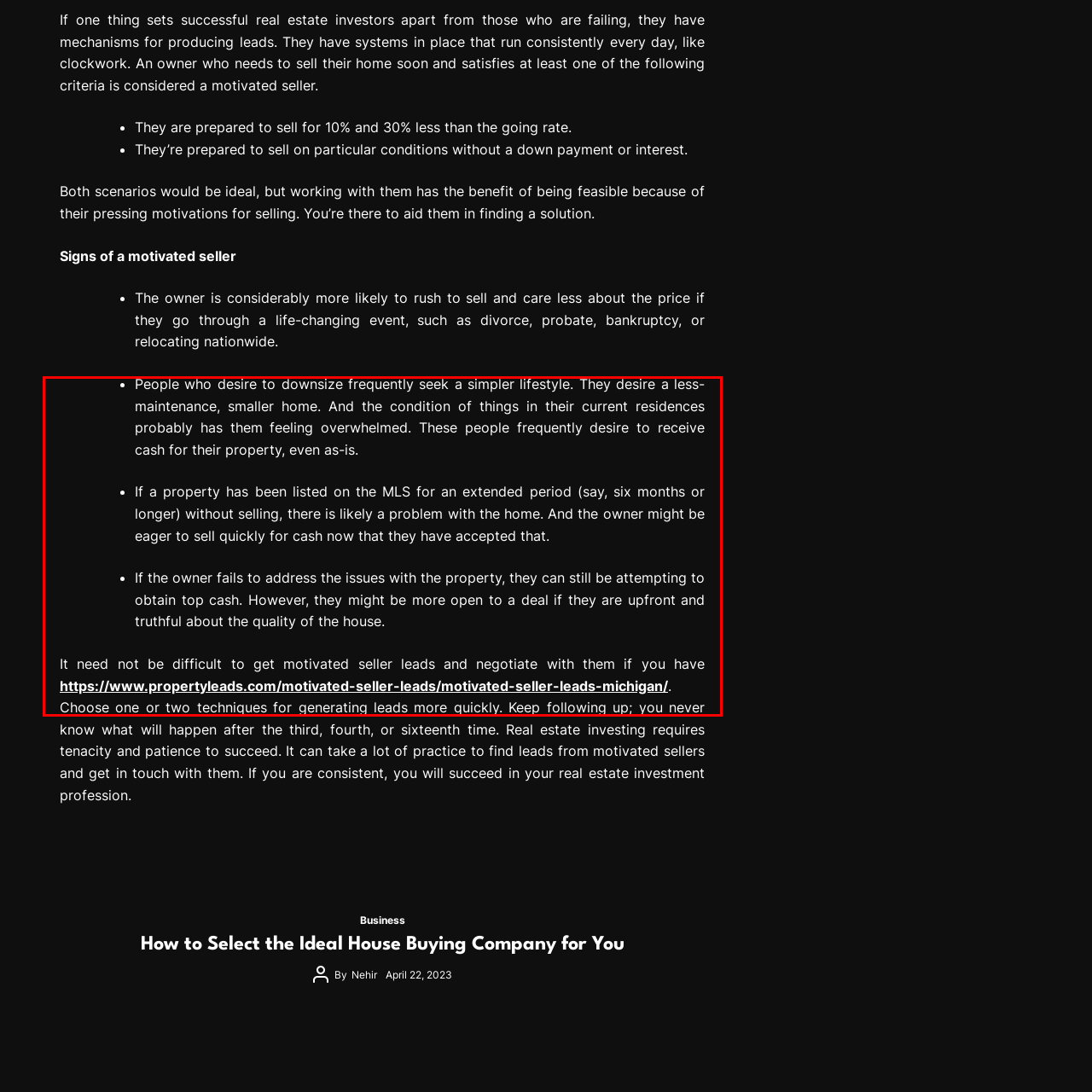Draft a detailed caption for the image located inside the red outline.

The image is a promotional graphic titled "Selling Your House to a House Buying Company." It emphasizes valuable insights for homeowners considering selling their properties, particularly highlighting the challenges faced by those looking to downsize. The text underscores that individuals may be overwhelmed by their current situations and often wish to receive cash for their properties in their current condition.

Additionally, the image suggests that if a house has been on the market for an extended period without success, it could indicate underlying issues with the property, prompting sellers to be more willing to negotiate. This graphic encourages potential sellers to utilize effective techniques for generating leads quickly, advocating consistent follow-ups as a key strategy in real estate negotiation.

For further resources on motivated seller leads, a link is provided: [Property Leads](https://www.propertyleads.com/motivated-seller-leads/motivated-seller-leads-michigan/).